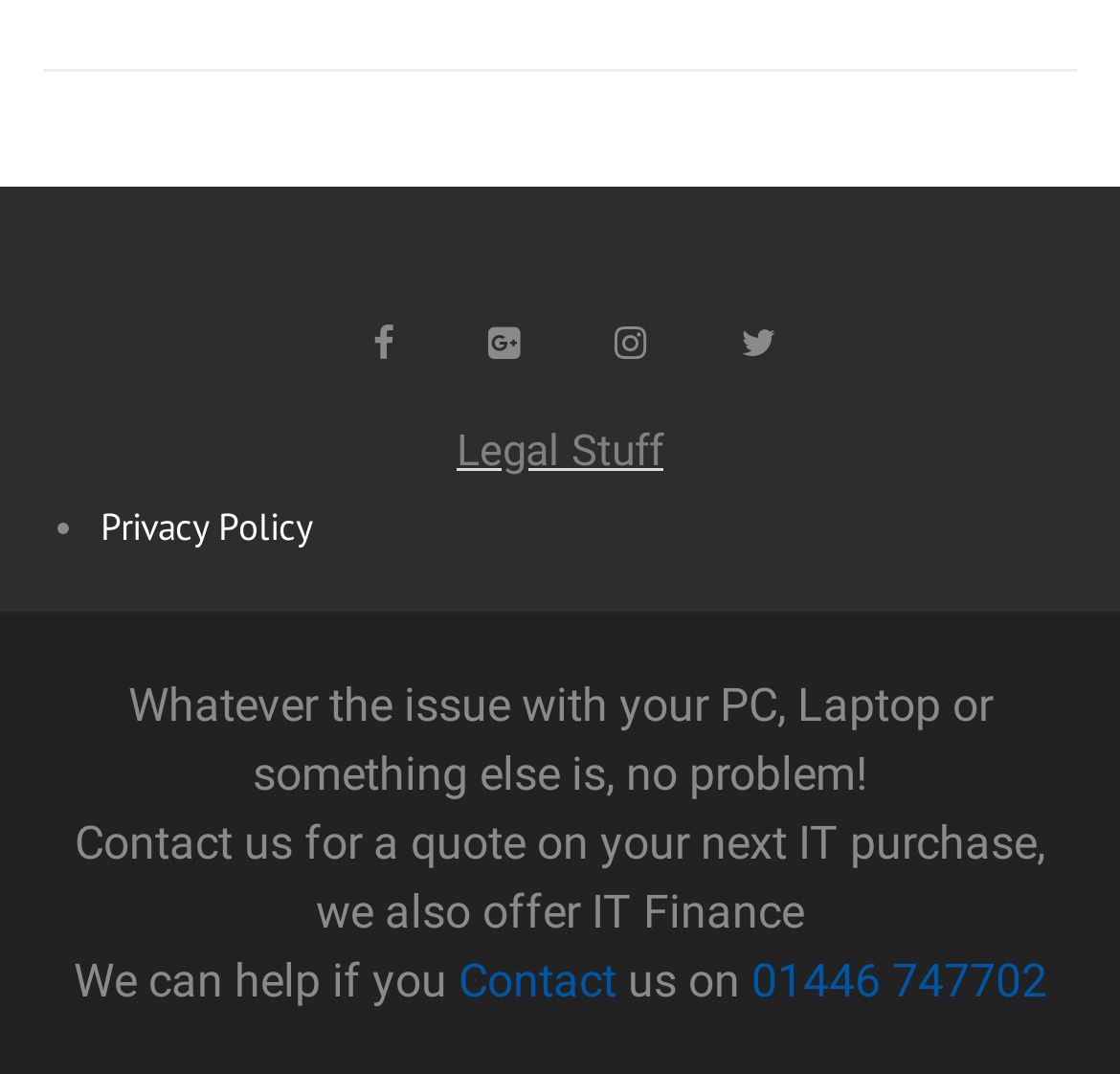Answer the question using only one word or a concise phrase: What social media platforms are listed?

Facebook, Google Plus, Instagram, Twitter